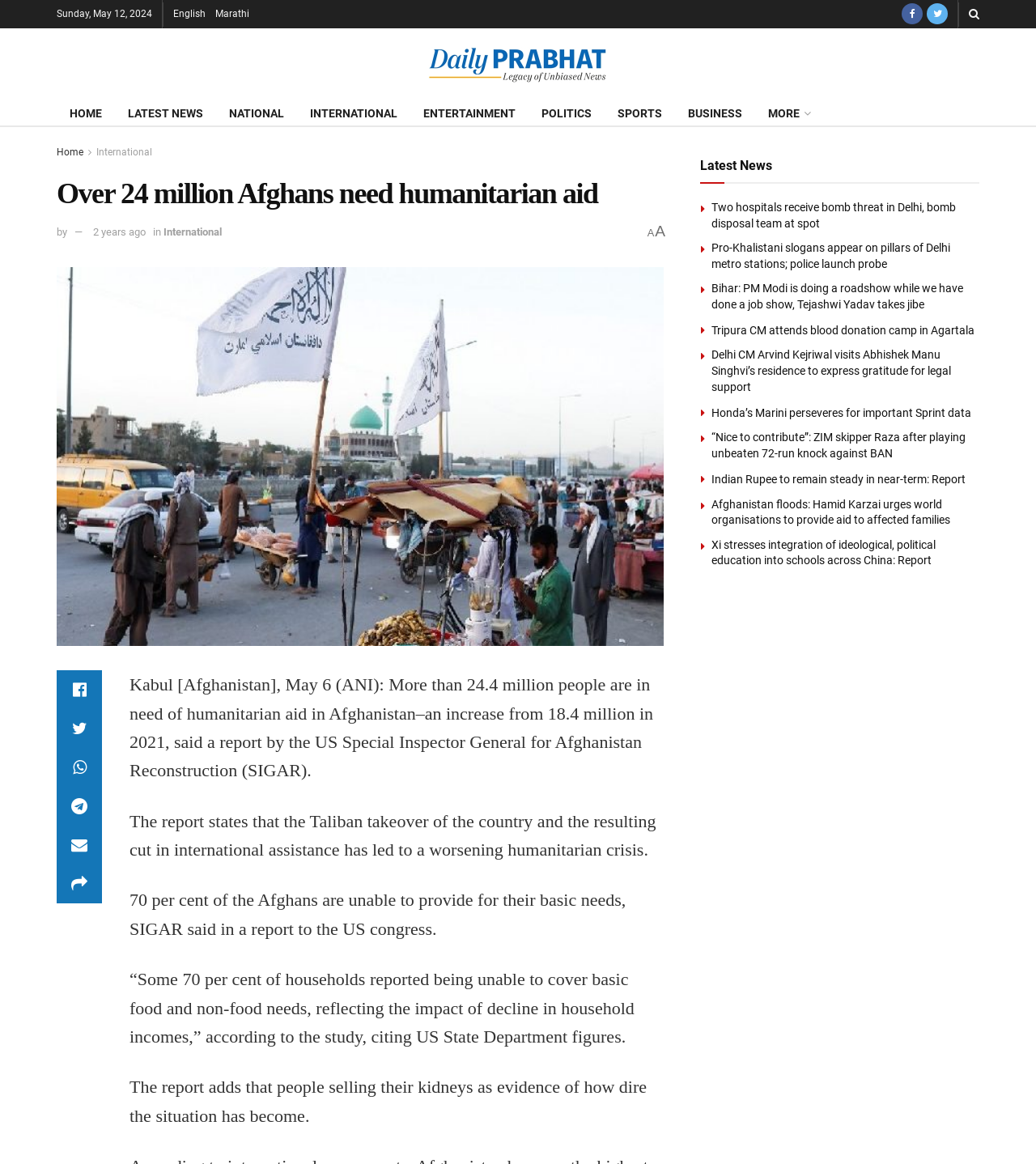Find the bounding box coordinates for the HTML element described in this sentence: "Latest News". Provide the coordinates as four float numbers between 0 and 1, in the format [left, top, right, bottom].

[0.111, 0.087, 0.209, 0.108]